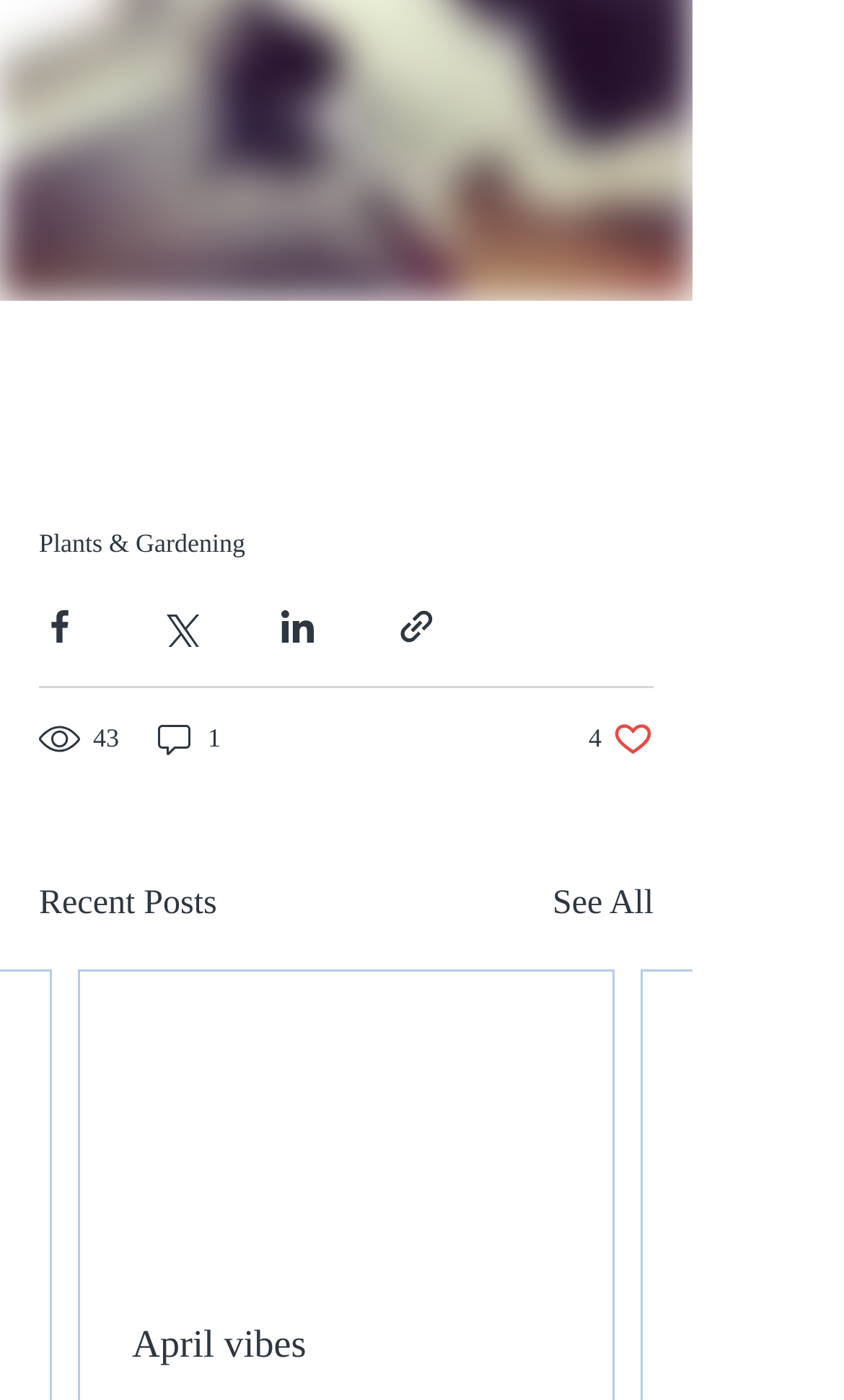Determine the bounding box coordinates of the clickable element to achieve the following action: 'See all posts'. Provide the coordinates as four float values between 0 and 1, formatted as [left, top, right, bottom].

[0.655, 0.627, 0.774, 0.664]